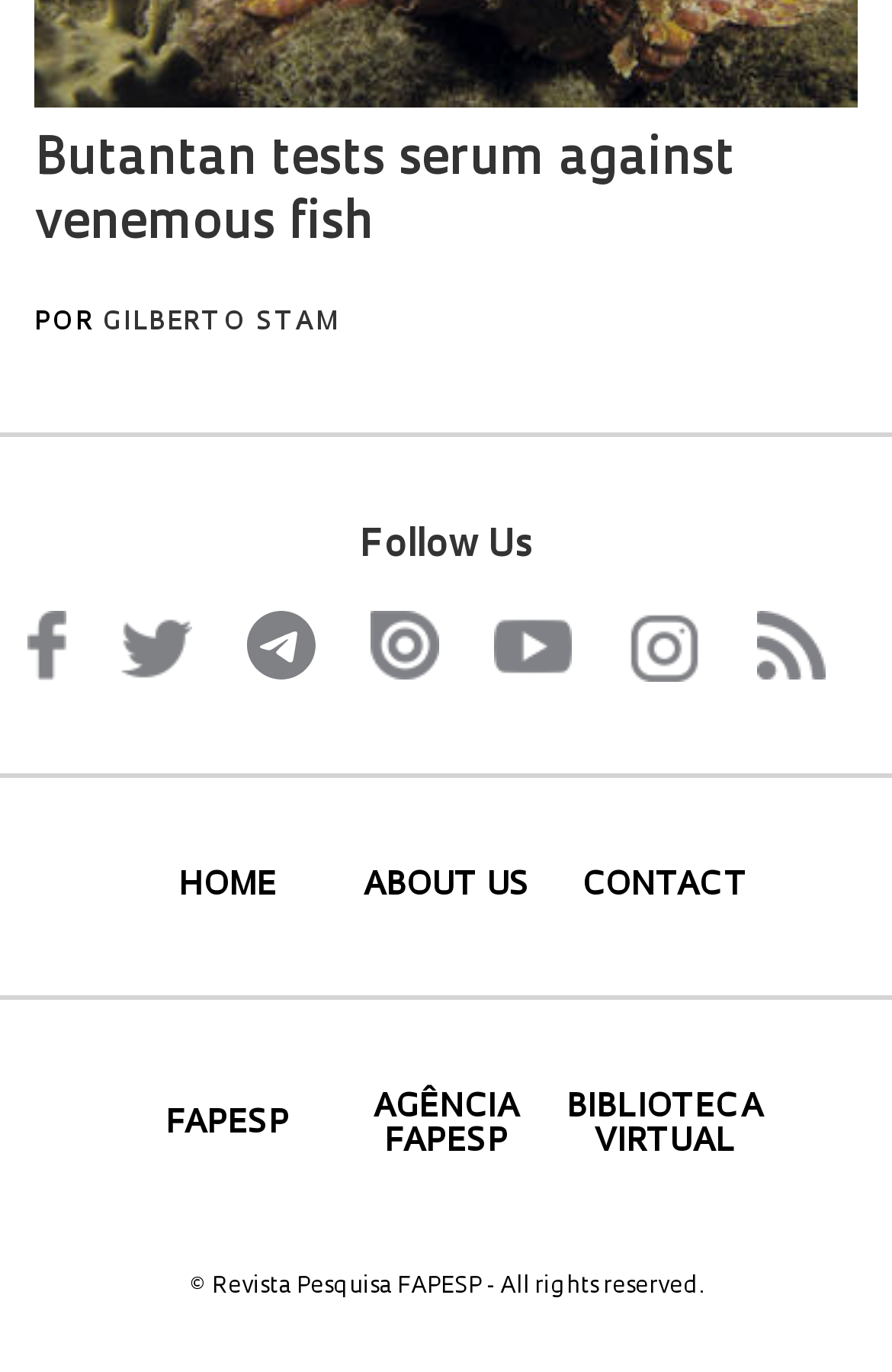Provide your answer in one word or a succinct phrase for the question: 
What is the language of the webpage?

Portuguese